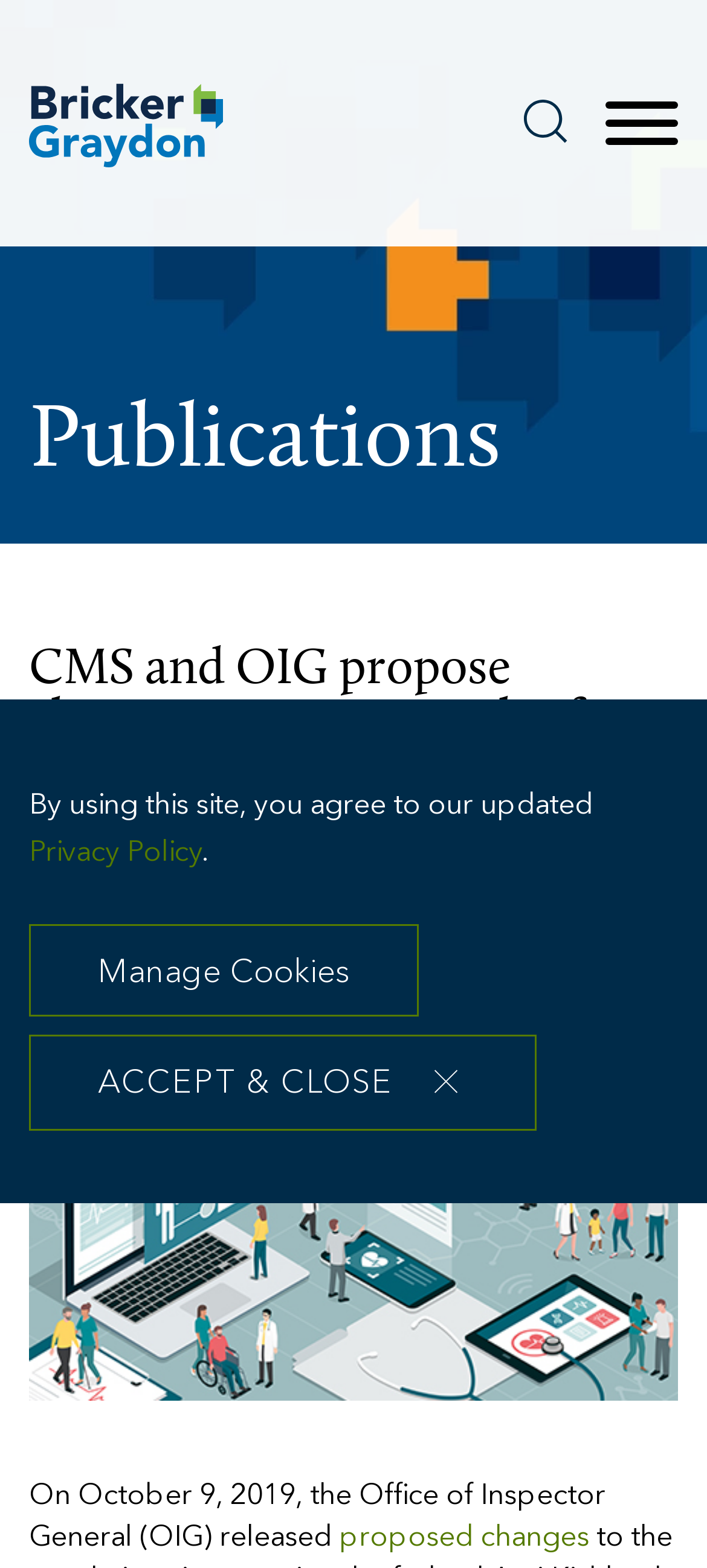Write an extensive caption that covers every aspect of the webpage.

This webpage appears to be a publication article discussing proposed modifications to the AKS safe harbor and Stark Law exception for the donation of electronic health records (EHR) items and services. 

At the top left of the page, there is a link to "Bricker Graydon LLP" accompanied by an image of the same name. Below this, there are three links: "Main Content", "Main Menu", and "Jump to Page", which are aligned horizontally. 

On the top right, there is a search bar with a magnifying glass icon, and a button labeled "Menu" that controls the main navigation menu. 

The main content of the page is divided into sections. The first section has a heading that matches the title of the webpage, "CMS and OIG propose changes to existing rules for donations of electronic health records and new rules for donations of cybersecurity technology and services". 

Below the heading, there is a subheading "Publications" and an article label "ARTICLE". The publication date "11.04.2019" is displayed next to the article label. 

The article content starts with a brief introduction, followed by a link to "proposed changes". There is an image related to electronic health records below the introduction. 

A cookie policy dialog is displayed at the bottom of the page, which includes a message about the site's updated privacy policy, a link to the policy, and two buttons to manage cookies and accept the policy.